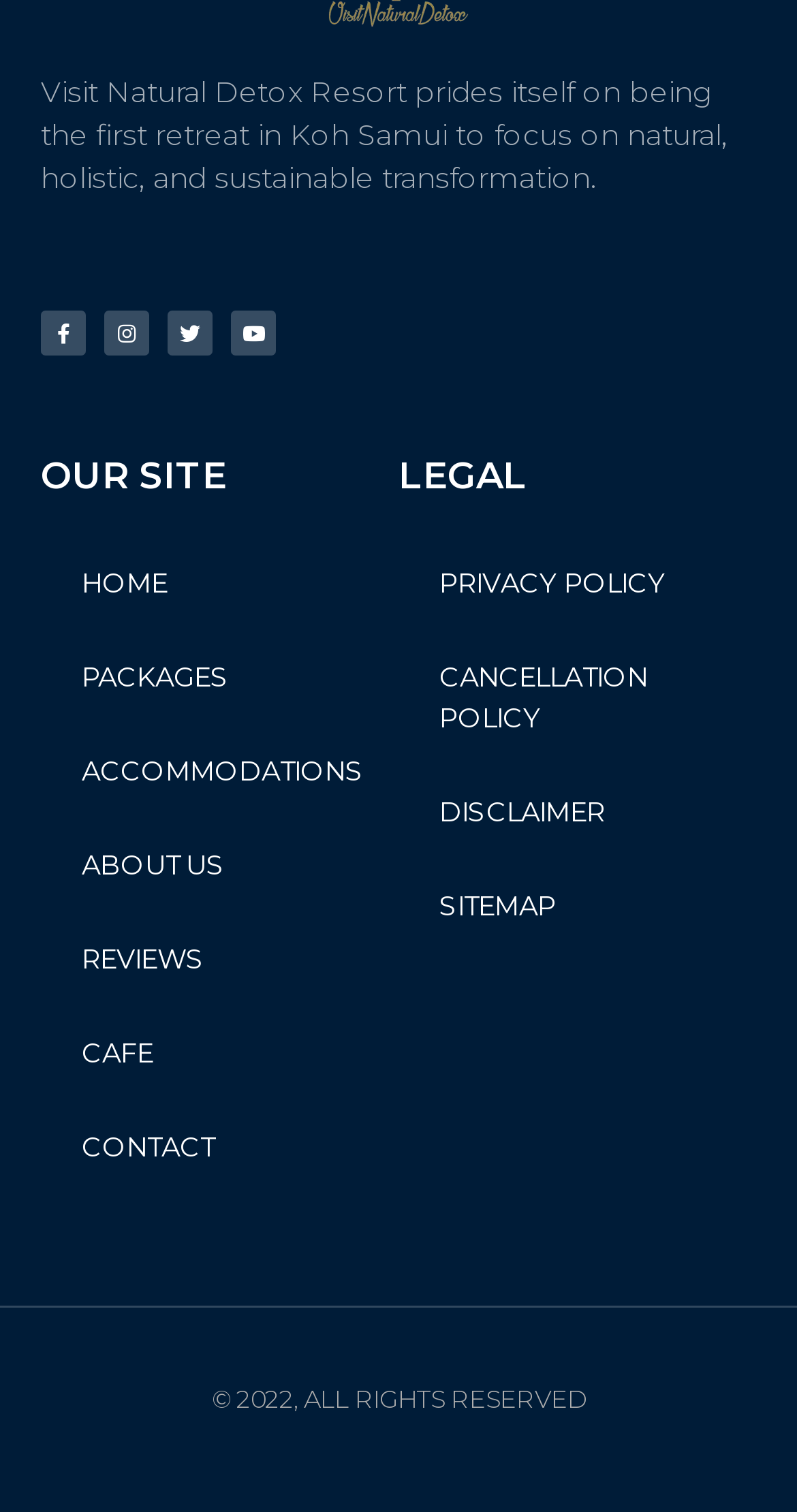Using floating point numbers between 0 and 1, provide the bounding box coordinates in the format (top-left x, top-left y, bottom-right x, bottom-right y). Locate the UI element described here: Privacy Policy

[0.5, 0.354, 0.949, 0.417]